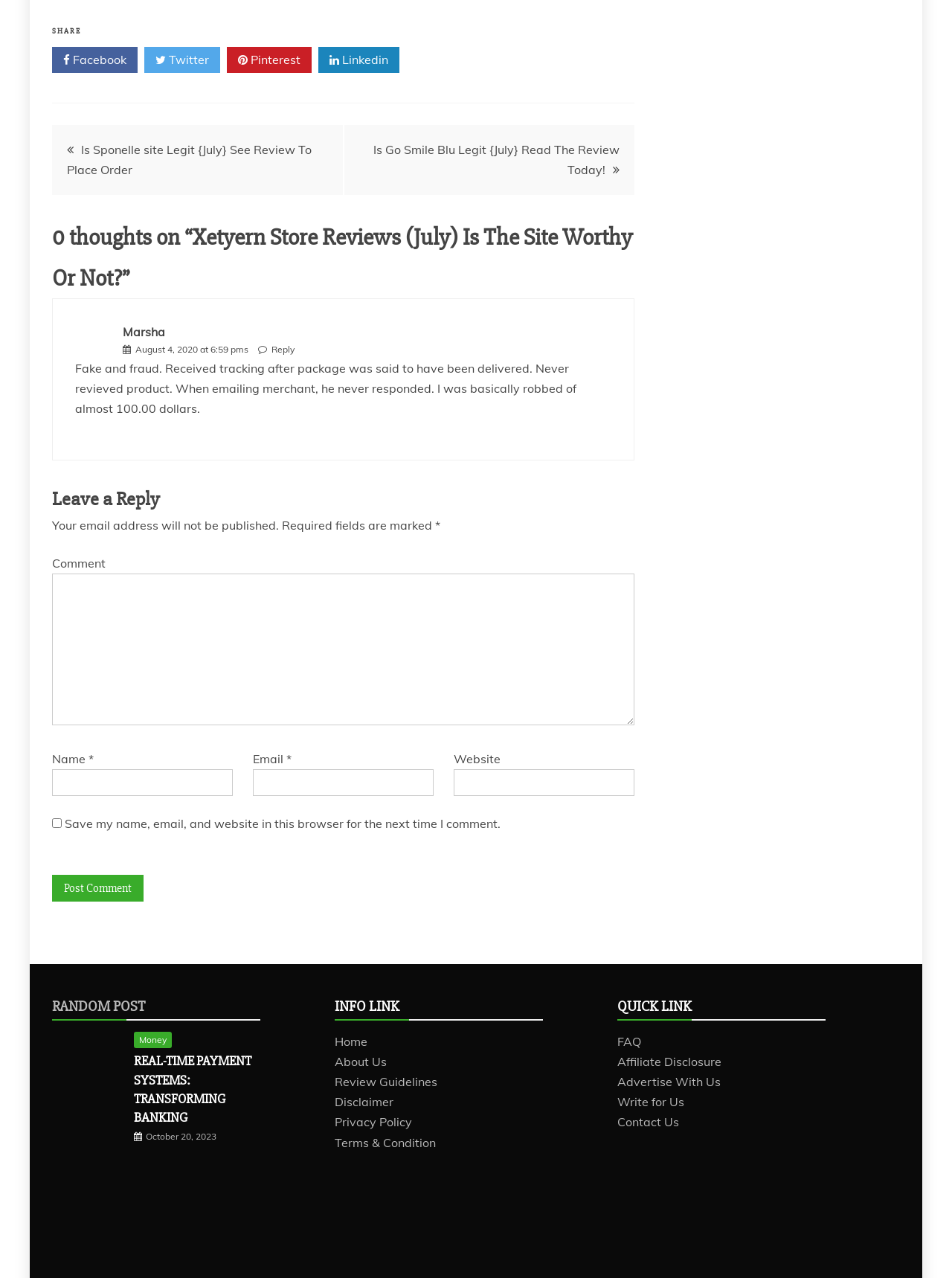Could you determine the bounding box coordinates of the clickable element to complete the instruction: "Post a comment"? Provide the coordinates as four float numbers between 0 and 1, i.e., [left, top, right, bottom].

[0.055, 0.684, 0.151, 0.705]